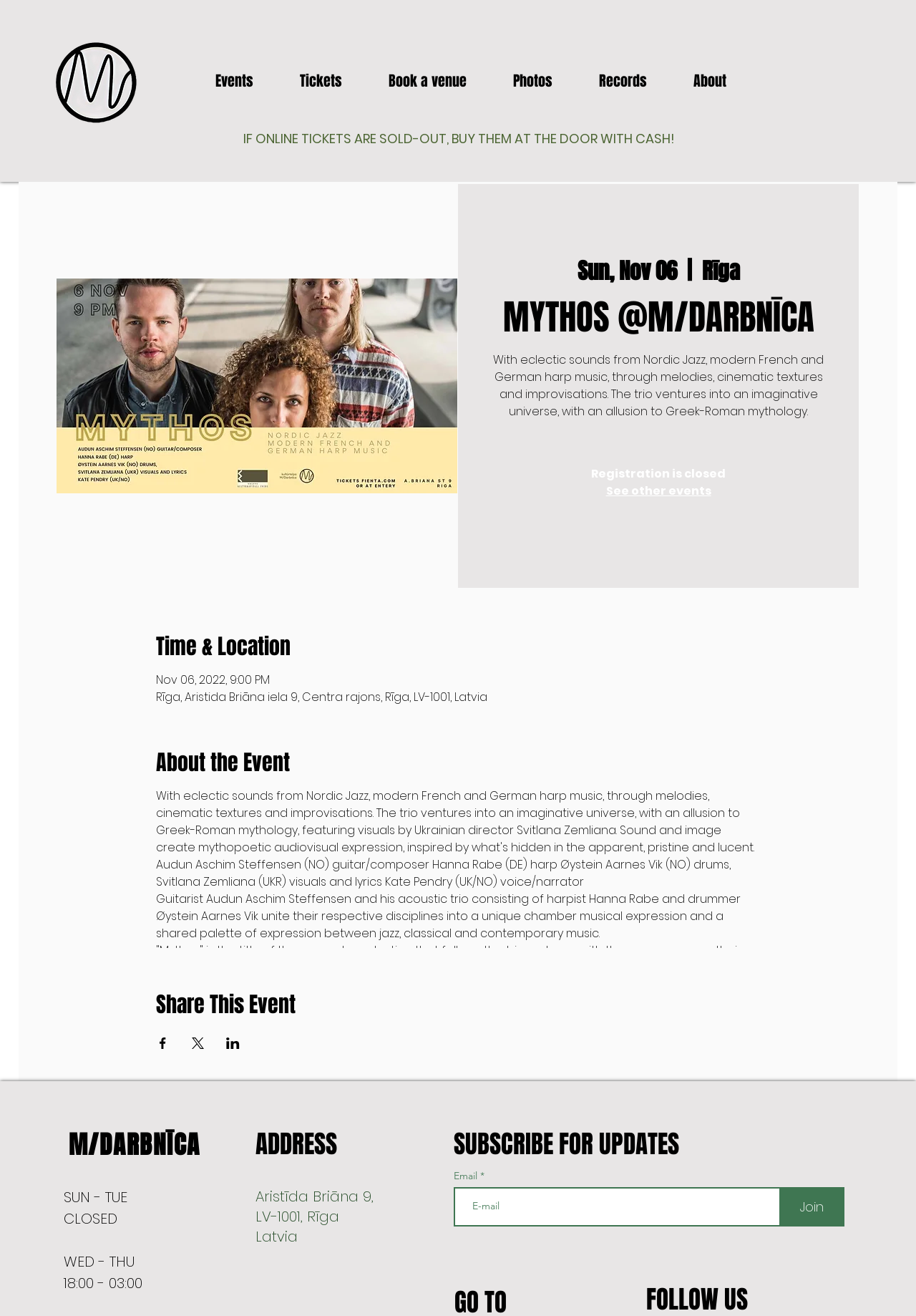Determine the bounding box coordinates for the area you should click to complete the following instruction: "Watch the trailer for 'Mythos'".

[0.356, 0.873, 0.532, 0.885]